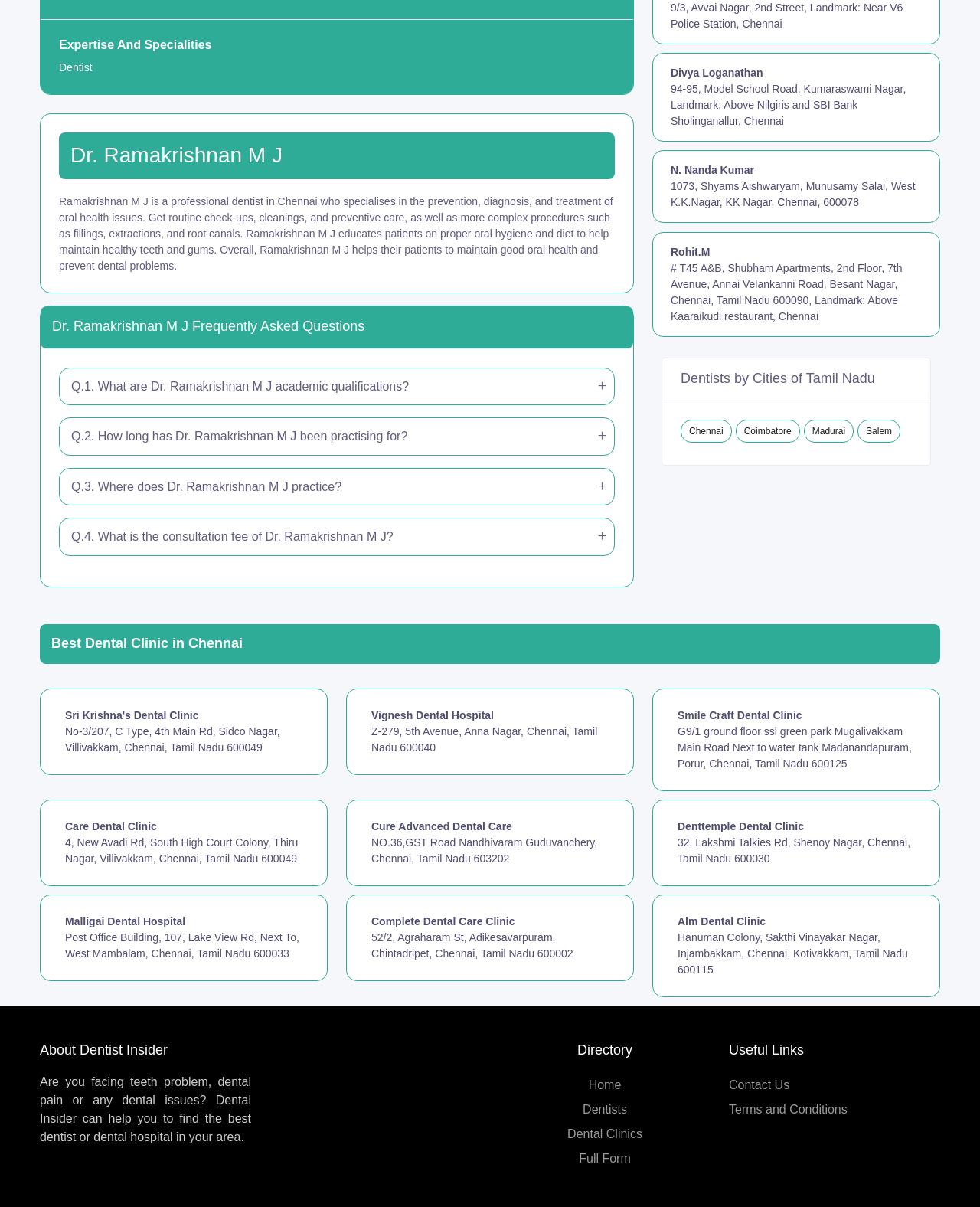Bounding box coordinates are specified in the format (top-left x, top-left y, bottom-right x, bottom-right y). All values are floating point numbers bounded between 0 and 1. Please provide the bounding box coordinate of the region this sentence describes: Coimbatore

[0.751, 0.348, 0.816, 0.367]